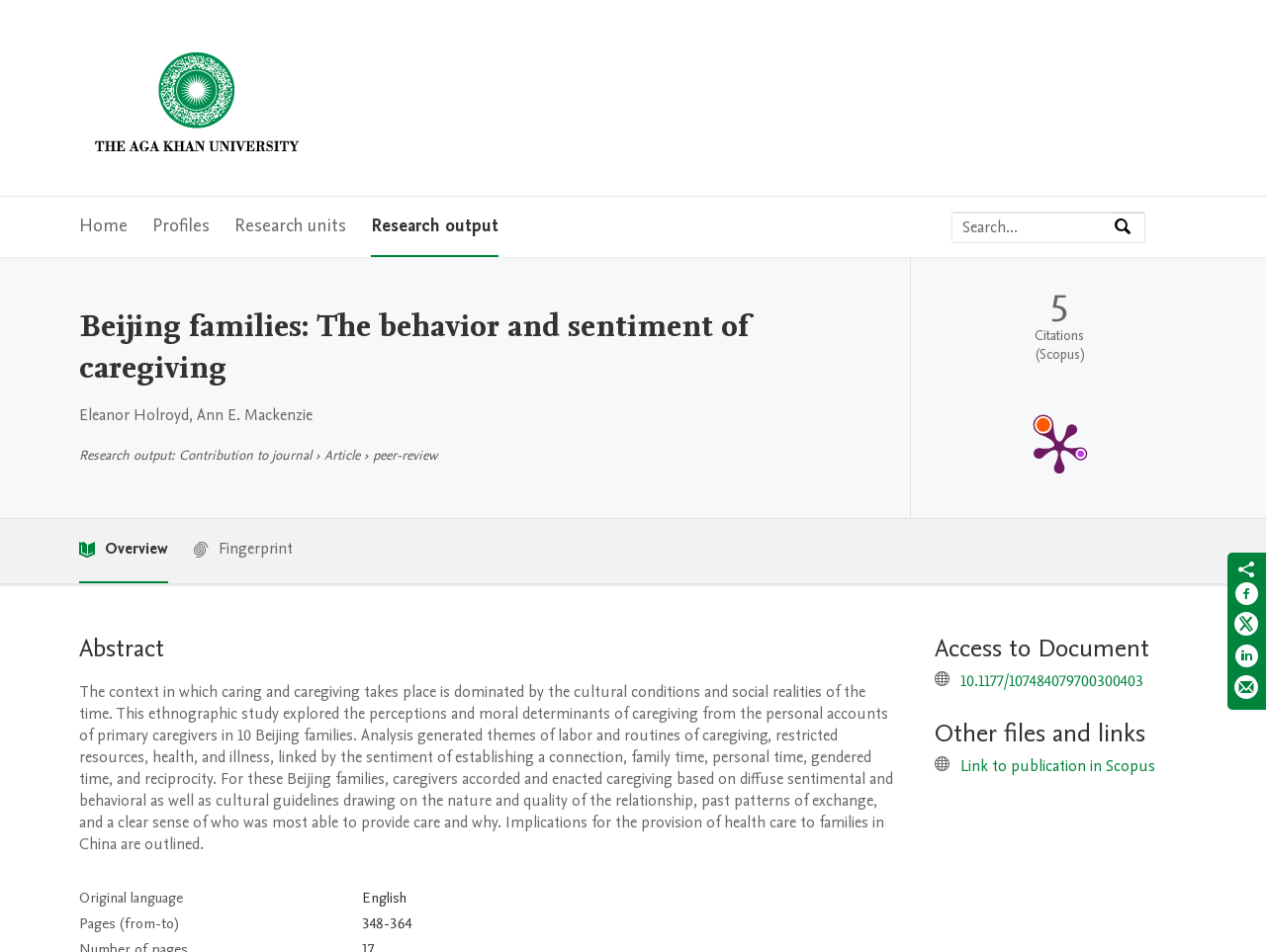Can you locate the main headline on this webpage and provide its text content?

Beijing families: The behavior and sentiment of caregiving